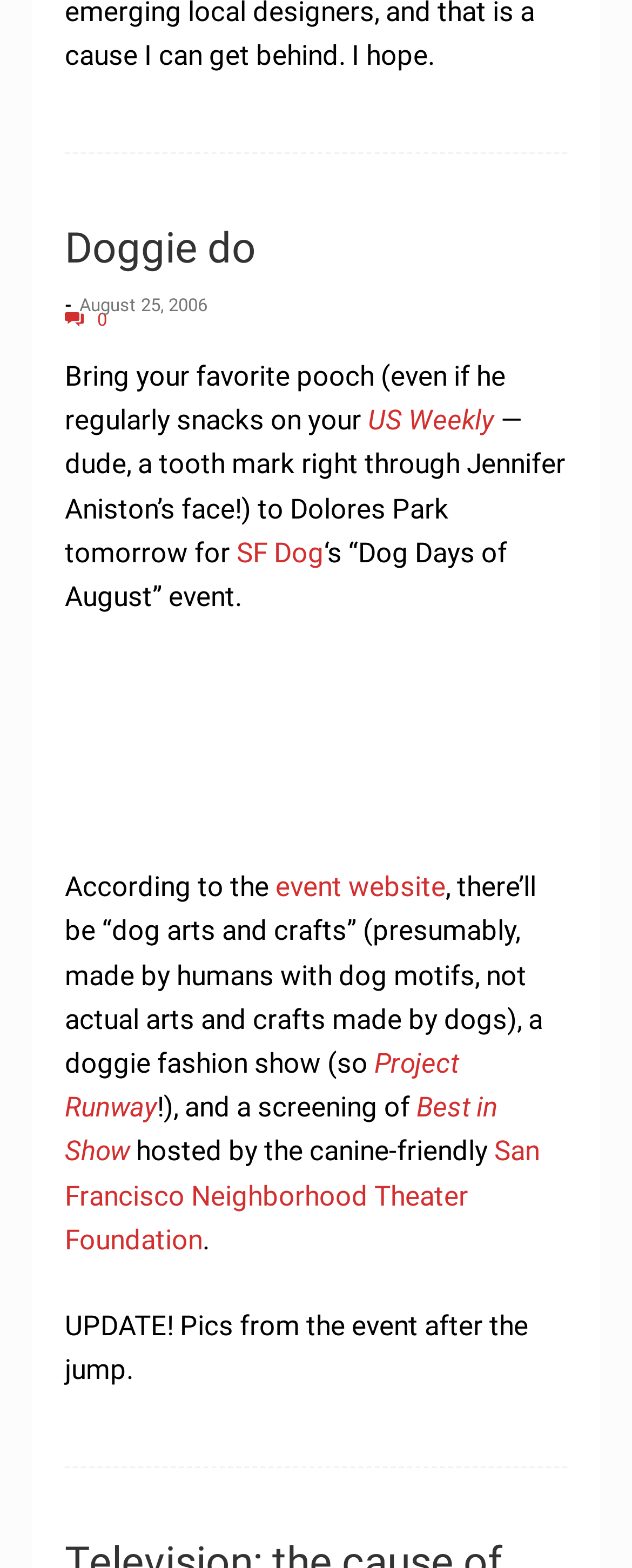Look at the image and write a detailed answer to the question: 
What is the name of the movie being screened?

I found the name of the movie by looking at the link element that says 'Best in Show' which is located below the text element that says 'a screening of'.